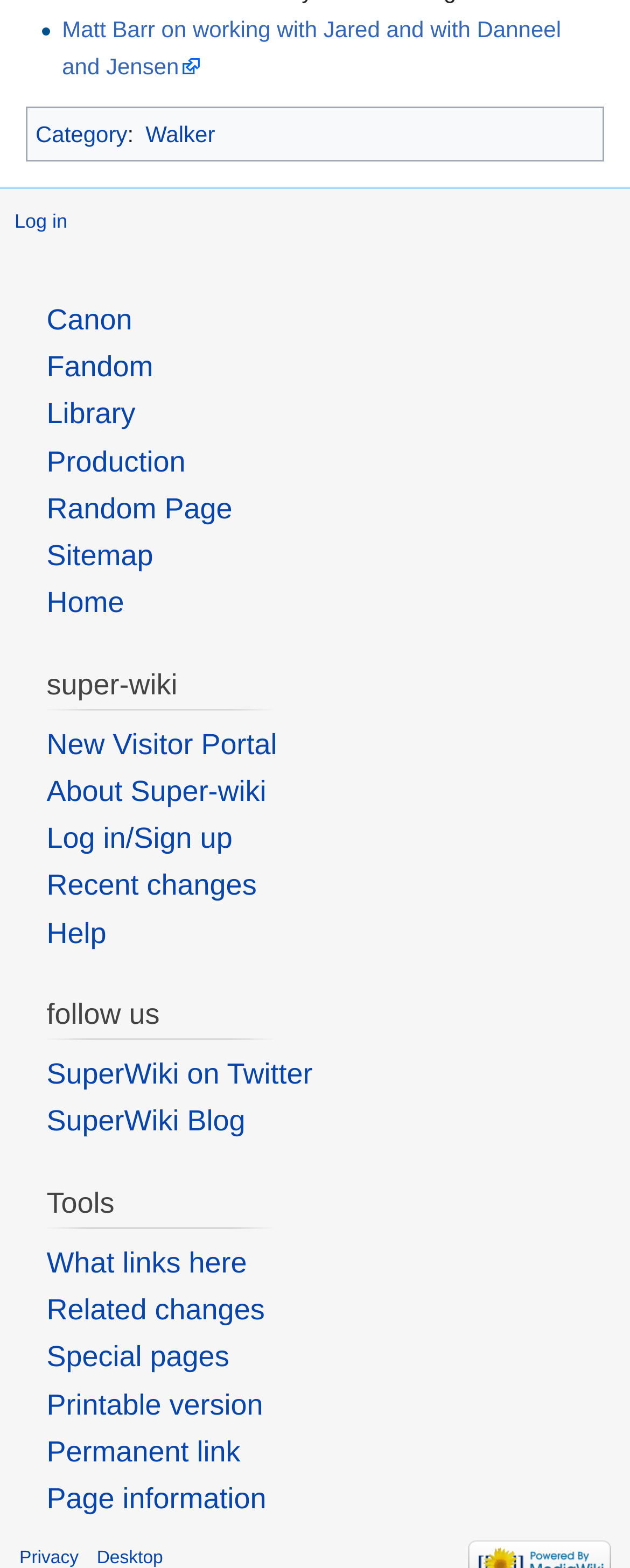Could you locate the bounding box coordinates for the section that should be clicked to accomplish this task: "Visit the Canon page".

[0.074, 0.193, 0.21, 0.214]